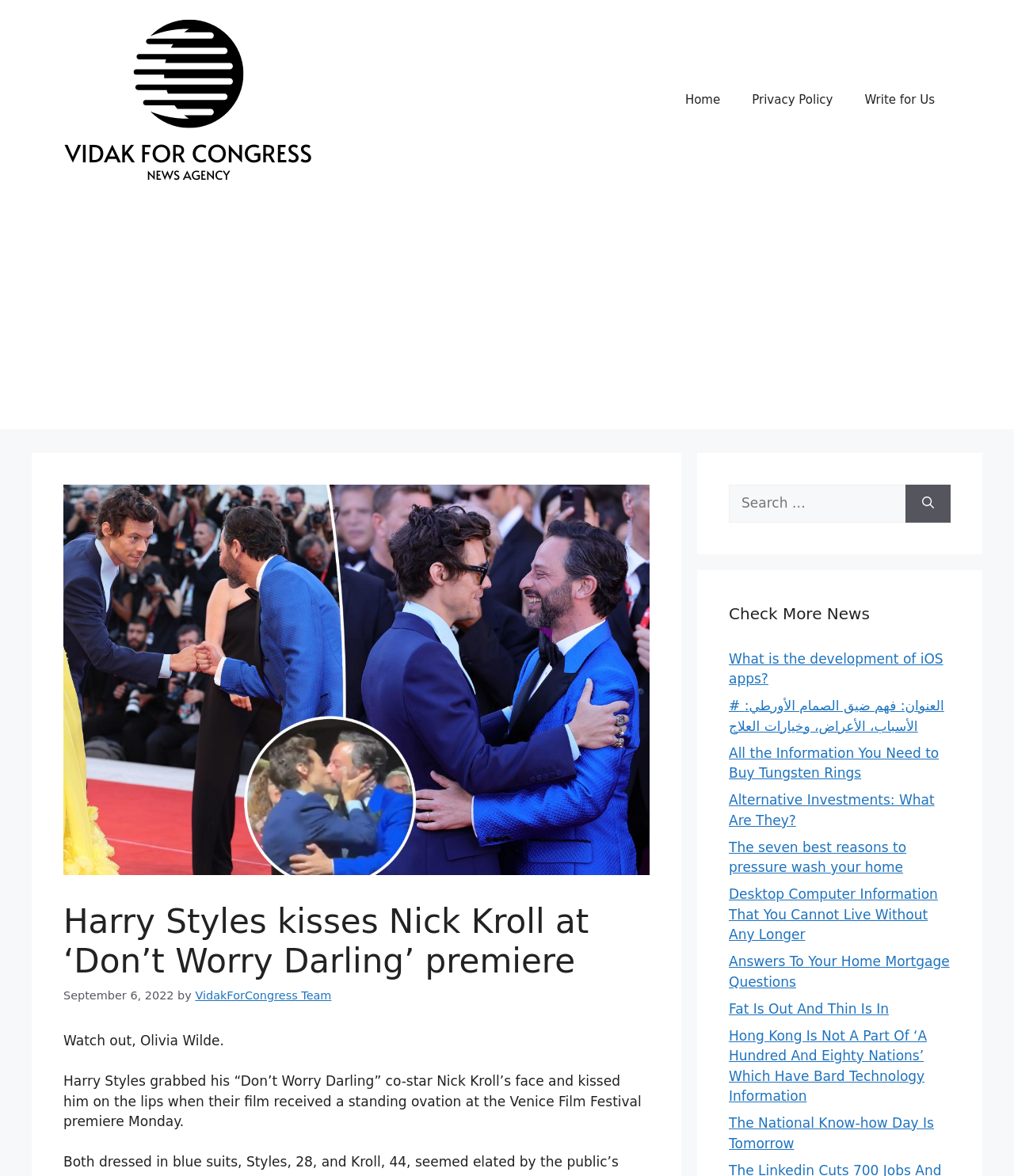Find the UI element described as: "parent_node: Search for: aria-label="Search"" and predict its bounding box coordinates. Ensure the coordinates are four float numbers between 0 and 1, [left, top, right, bottom].

[0.893, 0.412, 0.938, 0.444]